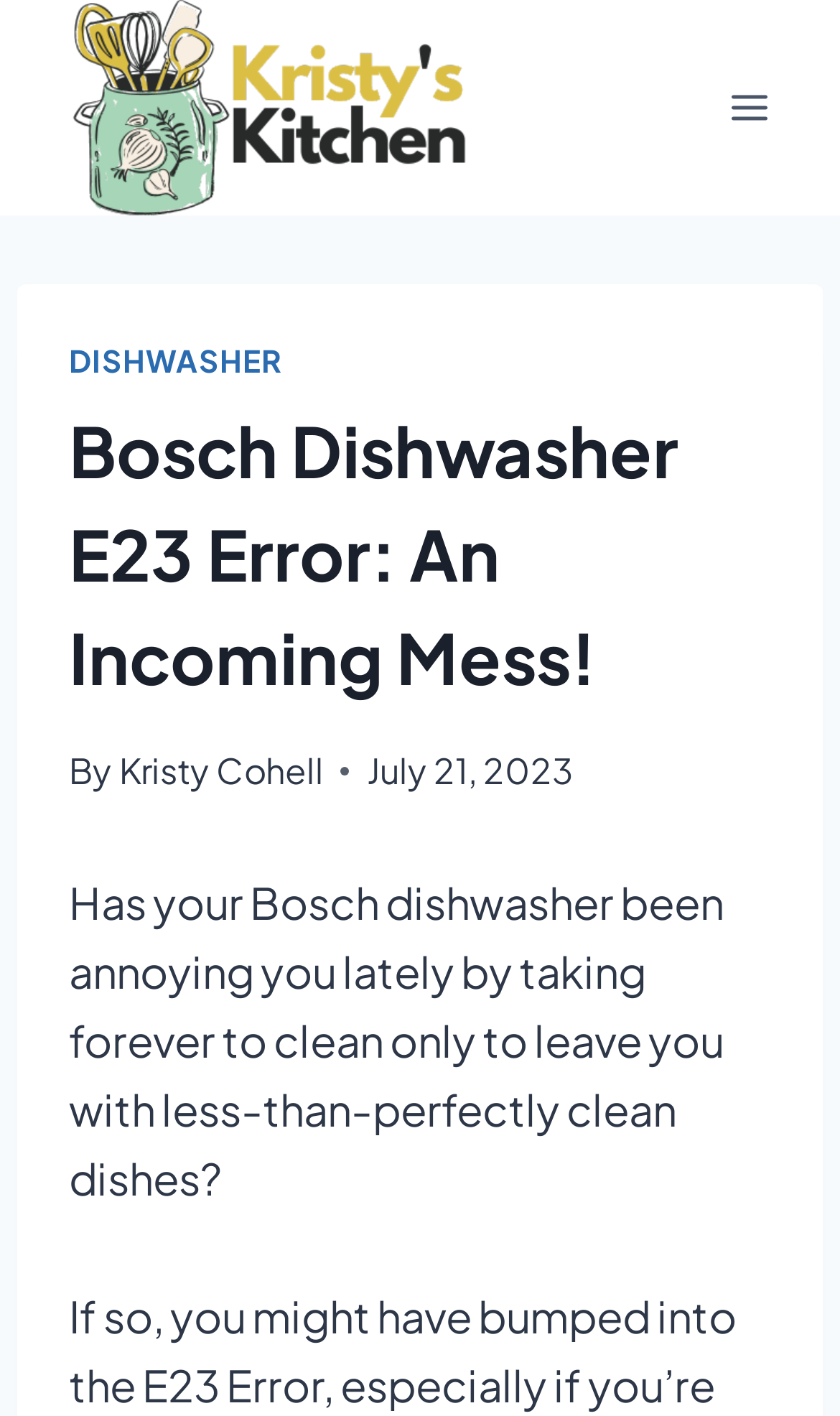When was the article published? Refer to the image and provide a one-word or short phrase answer.

July 21, 2023